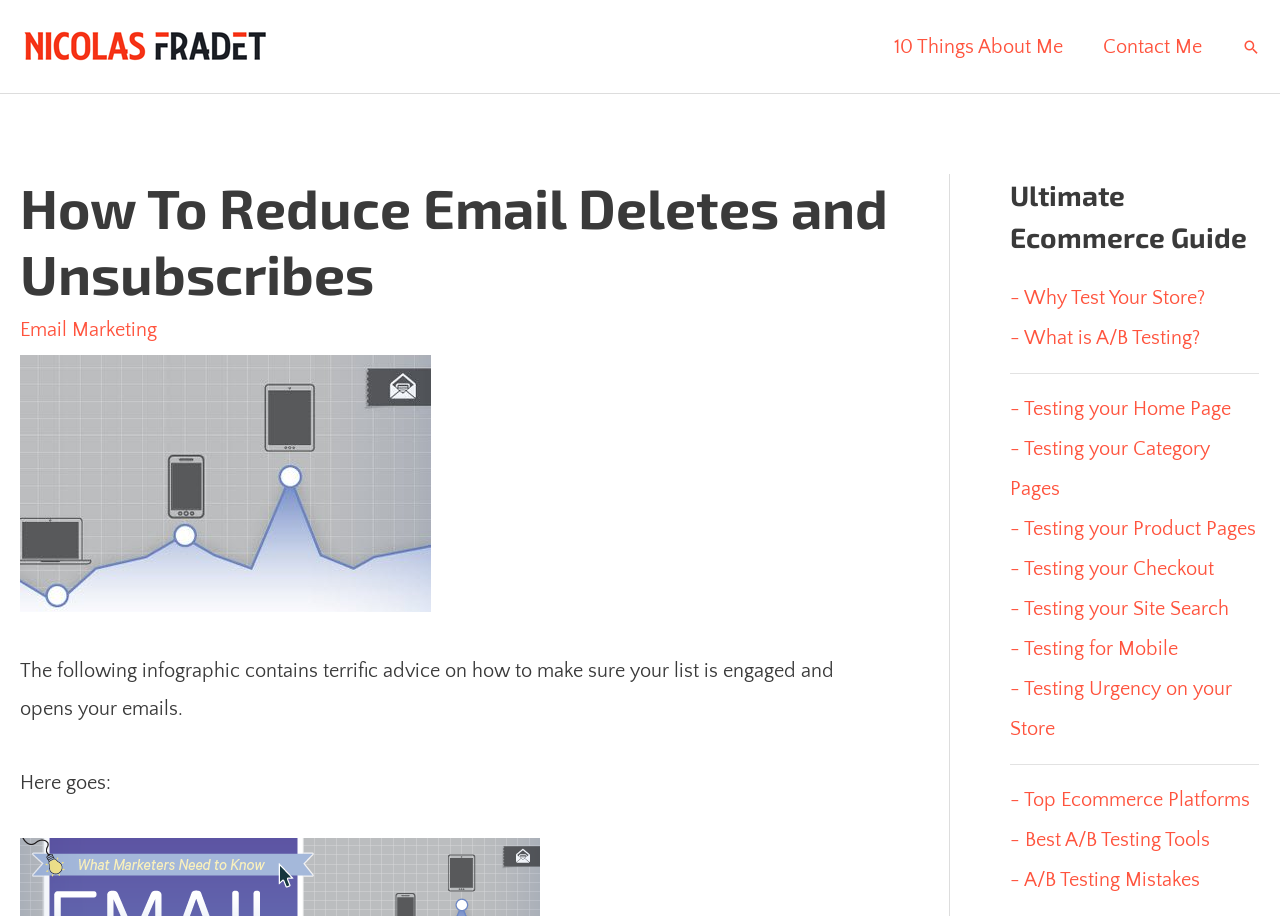Can you determine the bounding box coordinates of the area that needs to be clicked to fulfill the following instruction: "Click on the author's name"?

[0.016, 0.037, 0.211, 0.061]